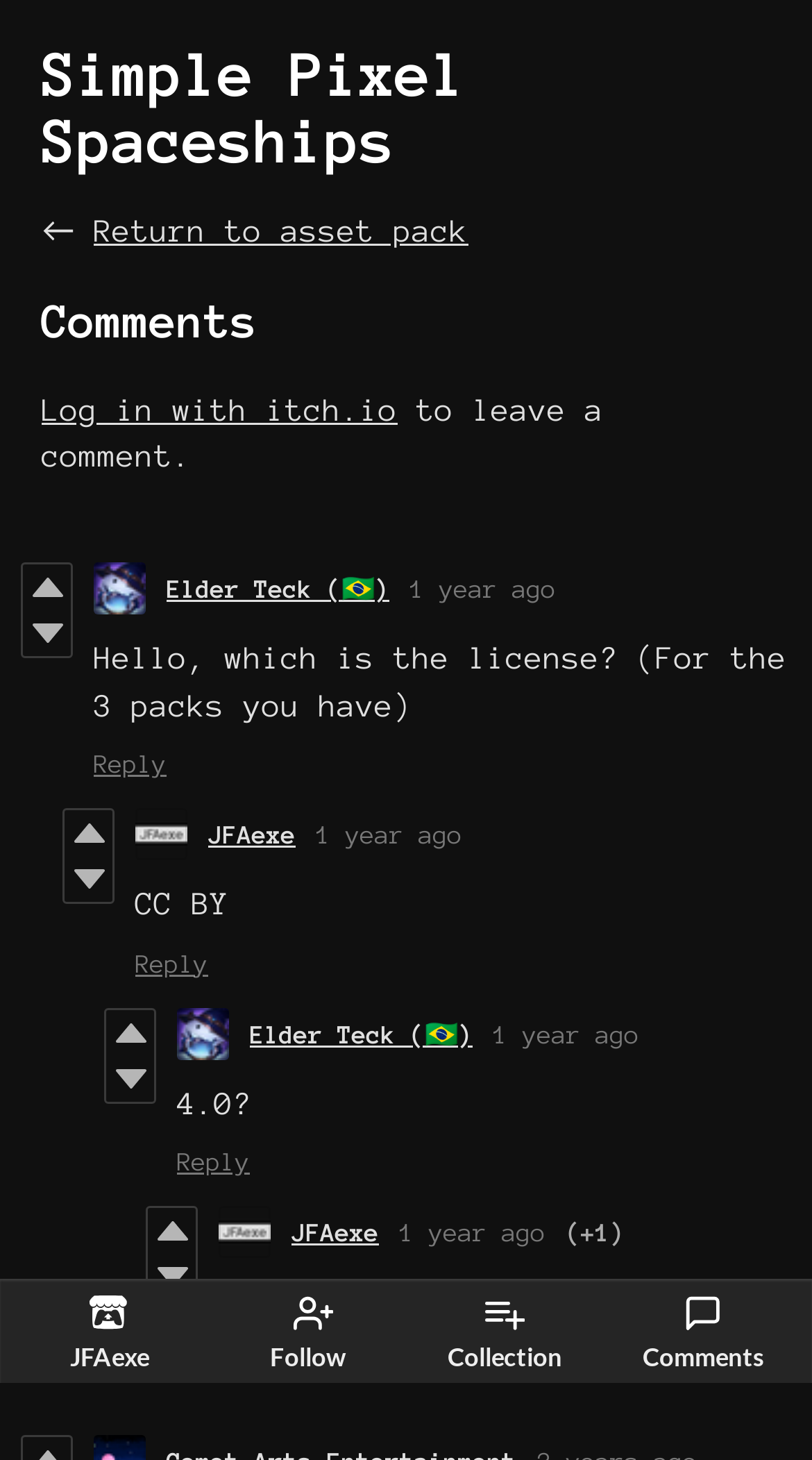Given the element description 1 year ago, predict the bounding box coordinates for the UI element in the webpage screenshot. The format should be (top-left x, top-left y, bottom-right x, bottom-right y), and the values should be between 0 and 1.

[0.608, 0.698, 0.787, 0.717]